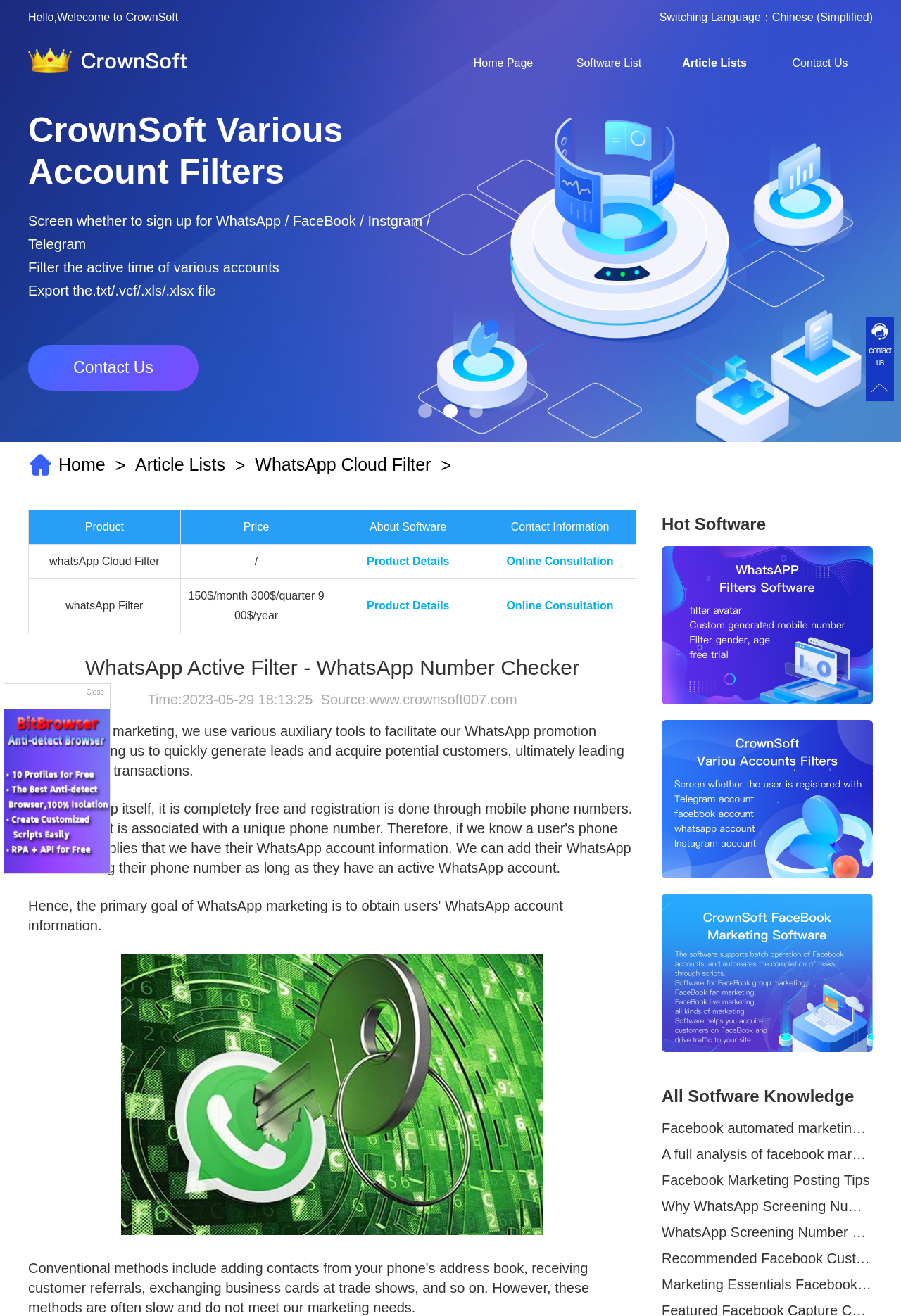Identify the bounding box coordinates of the element to click to follow this instruction: 'Go to Home Page'. Ensure the coordinates are four float values between 0 and 1, provided as [left, top, right, bottom].

[0.526, 0.043, 0.592, 0.052]